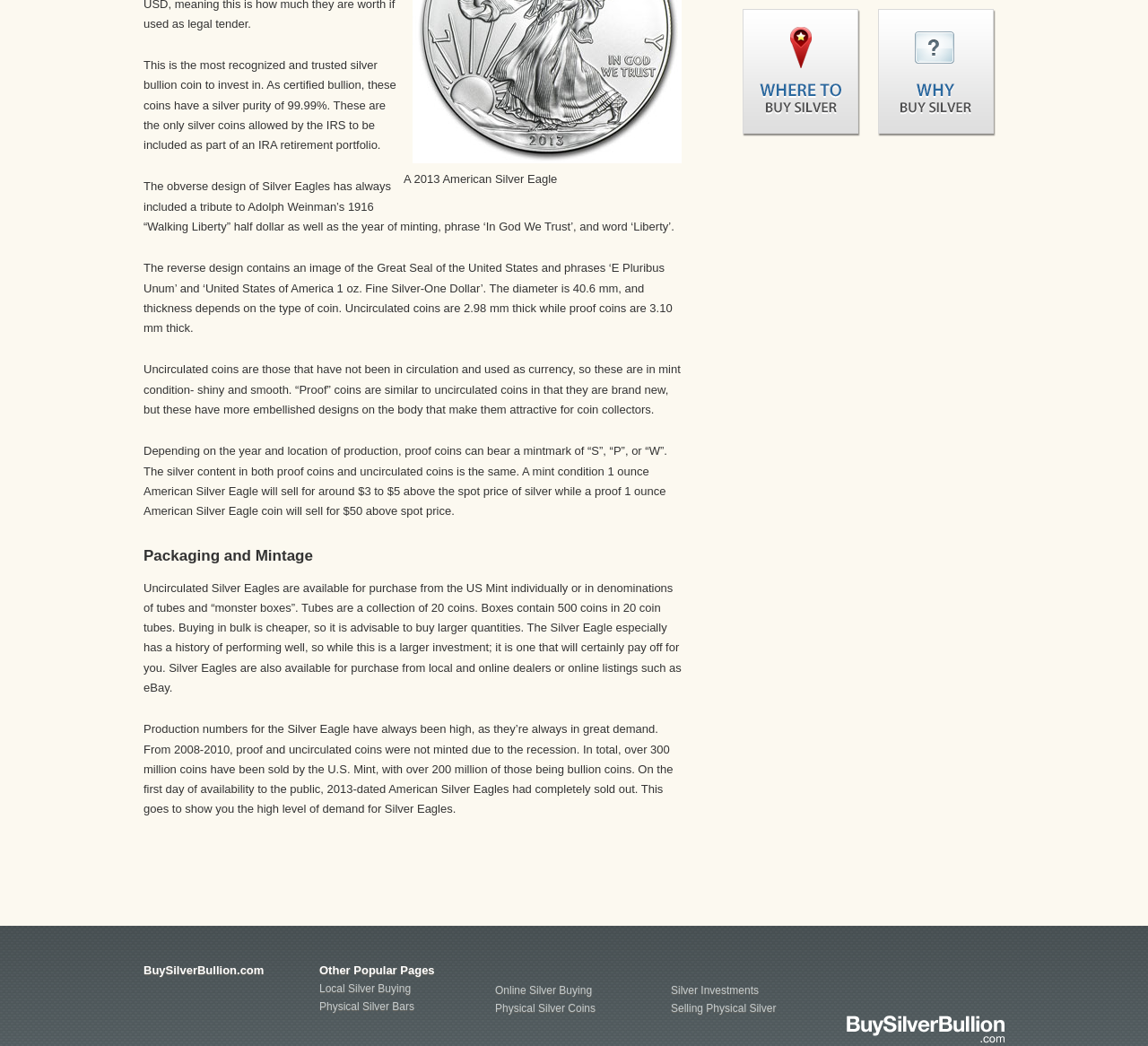Predict the bounding box coordinates for the UI element described as: "Physical Silver Coins". The coordinates should be four float numbers between 0 and 1, presented as [left, top, right, bottom].

[0.431, 0.958, 0.519, 0.97]